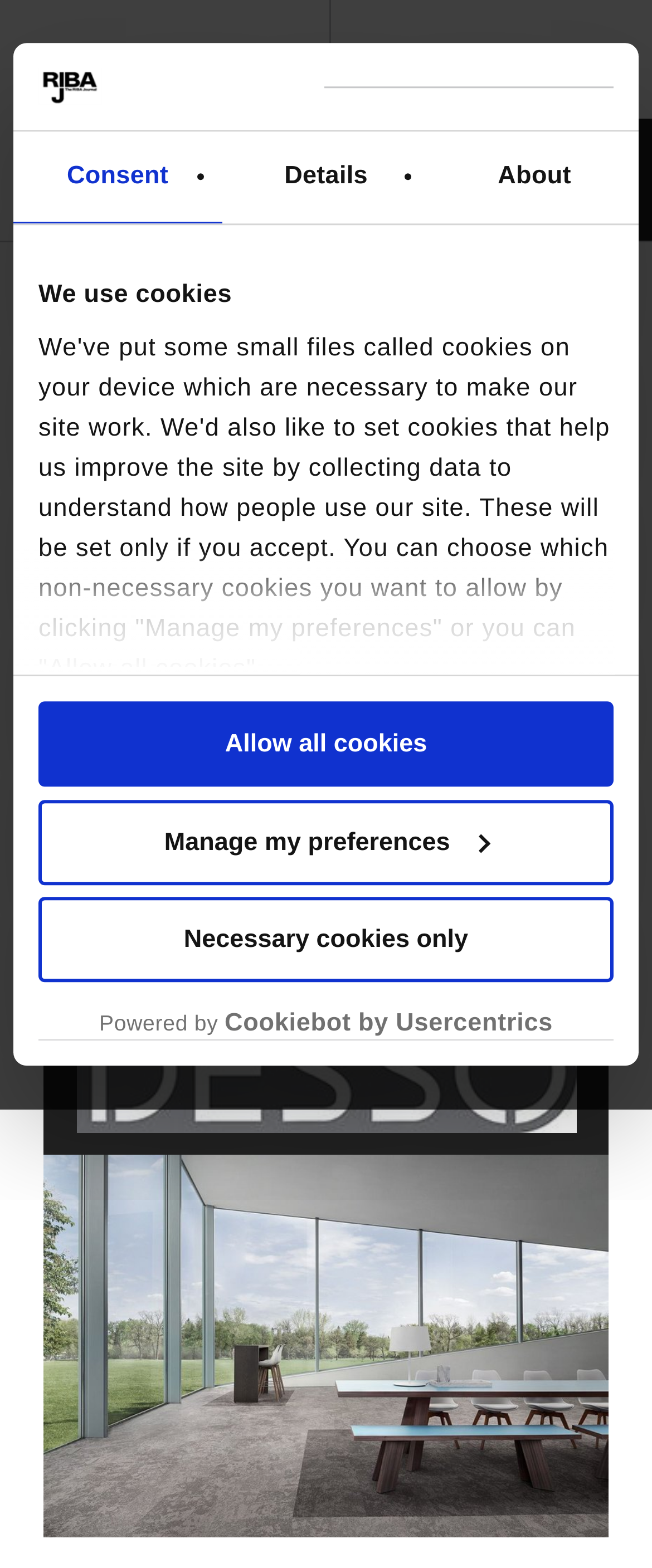Write a detailed summary of the webpage.

The webpage appears to be a news article or blog post from RIBAJ, a publication focused on architecture and design. At the top left of the page, there is a logo and a link to open the logo in a new window. Below the logo, there is a horizontal tab list with three tabs: "Consent", "Details", and "About". The "Consent" tab is selected by default.

In the main content area, there is a dialog box with a heading "We use cookies" and a paragraph of text explaining the use of cookies on the website. Below the dialog box, there are three buttons: "Necessary cookies only", "Manage my preferences", and "Allow all cookies".

To the right of the dialog box, there is a link to "RIBAJ" and a login link. Below these links, there is a primary navigation menu with a hamburger icon.

The main article content begins with a heading "Organic beauty and improved air quality" and a subheading that describes the launch of Desert AirMaster, a new carpet tile collection from Desso, a high-end carpet flooring brand. The article text is accompanied by an image that takes up most of the bottom half of the page.

At the bottom of the page, there is a footer section with a timestamp "17 March 2017" and a link to "Desso" with an associated image. There is also a static text "In association with" and another image that spans the width of the page.